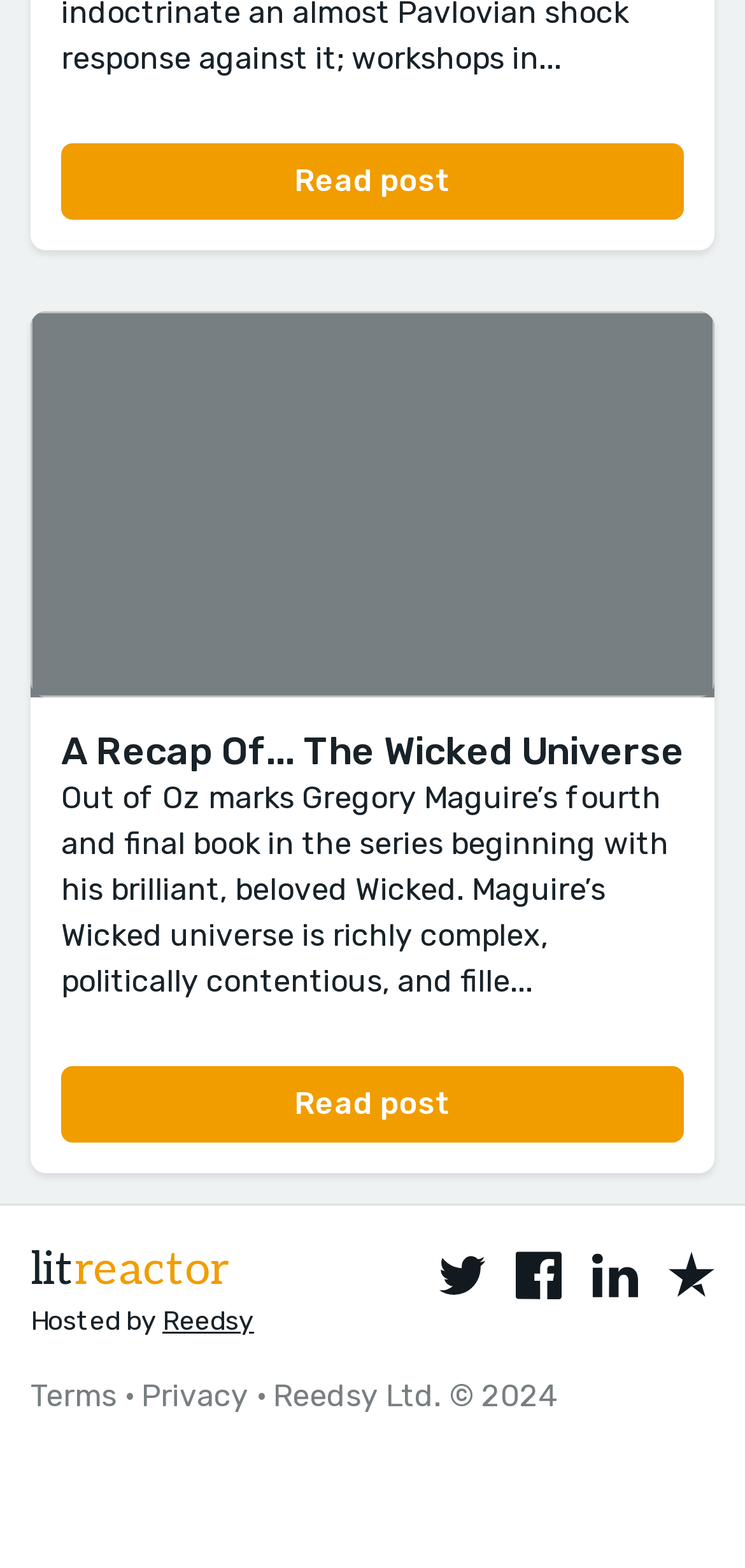From the image, can you give a detailed response to the question below:
How many social media links are present?

The webpage has links to Twitter, Facebook, LinkedIn, and Trustpilot, which are all social media platforms, hence there are 4 social media links present.